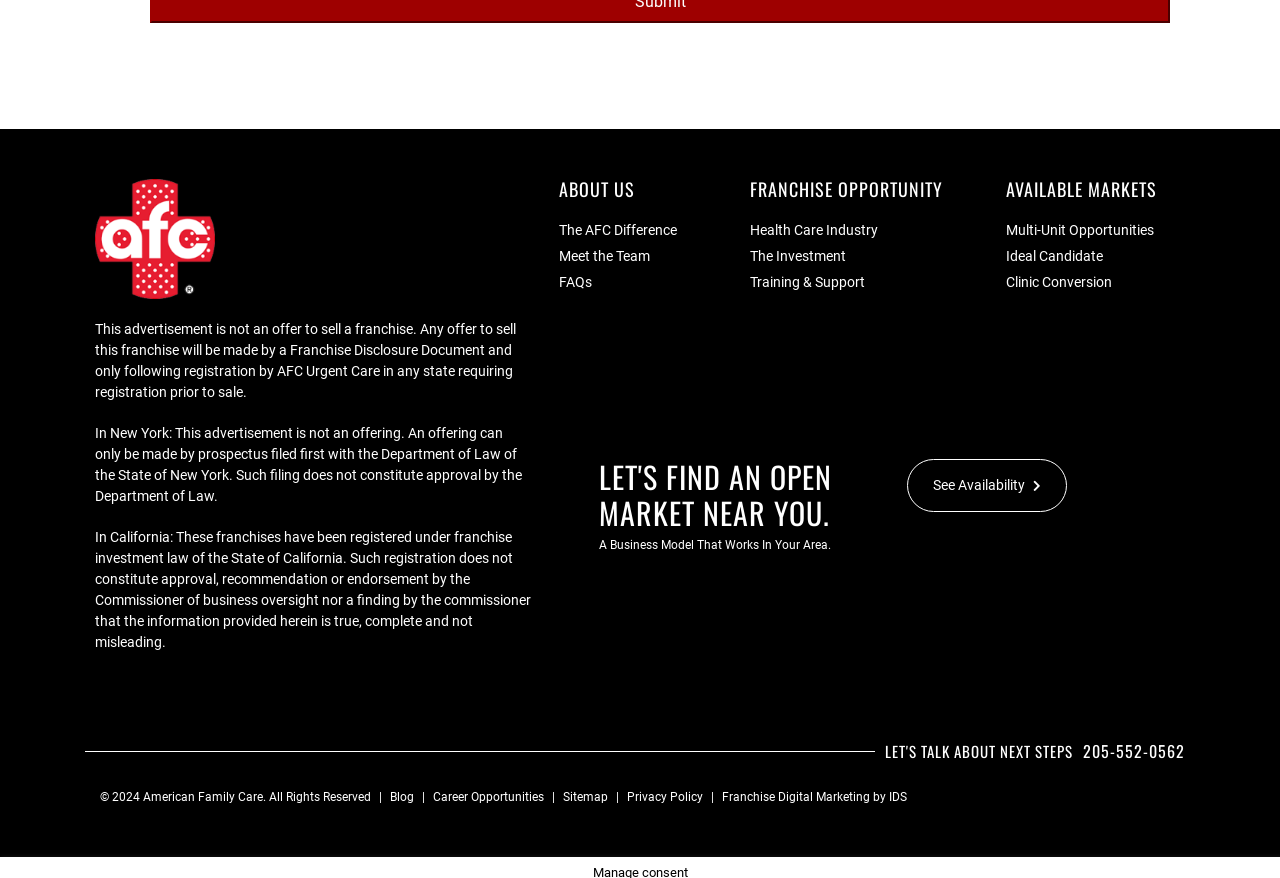Please give a short response to the question using one word or a phrase:
What is the name of the franchise?

American Family Care